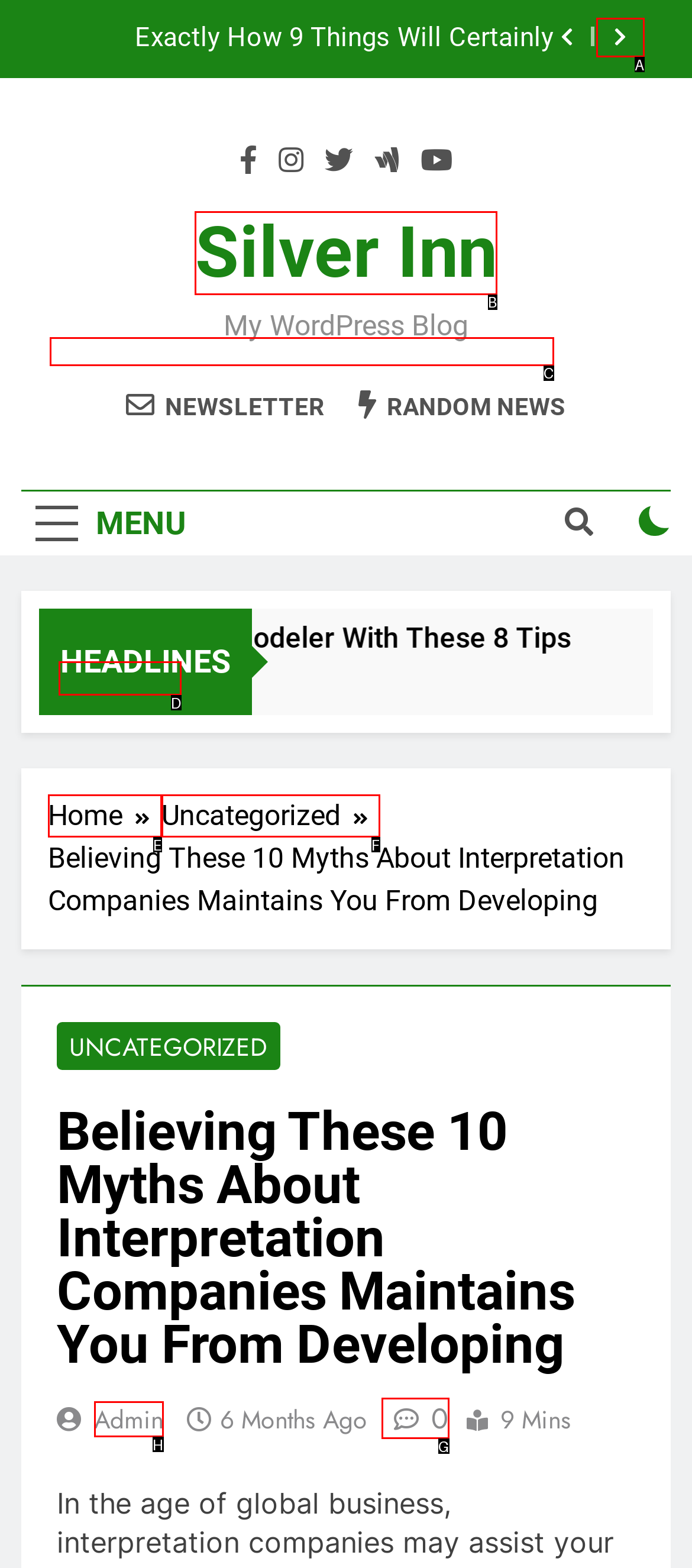Pick the right letter to click to achieve the task: Click the Silver Inn link
Answer with the letter of the correct option directly.

B